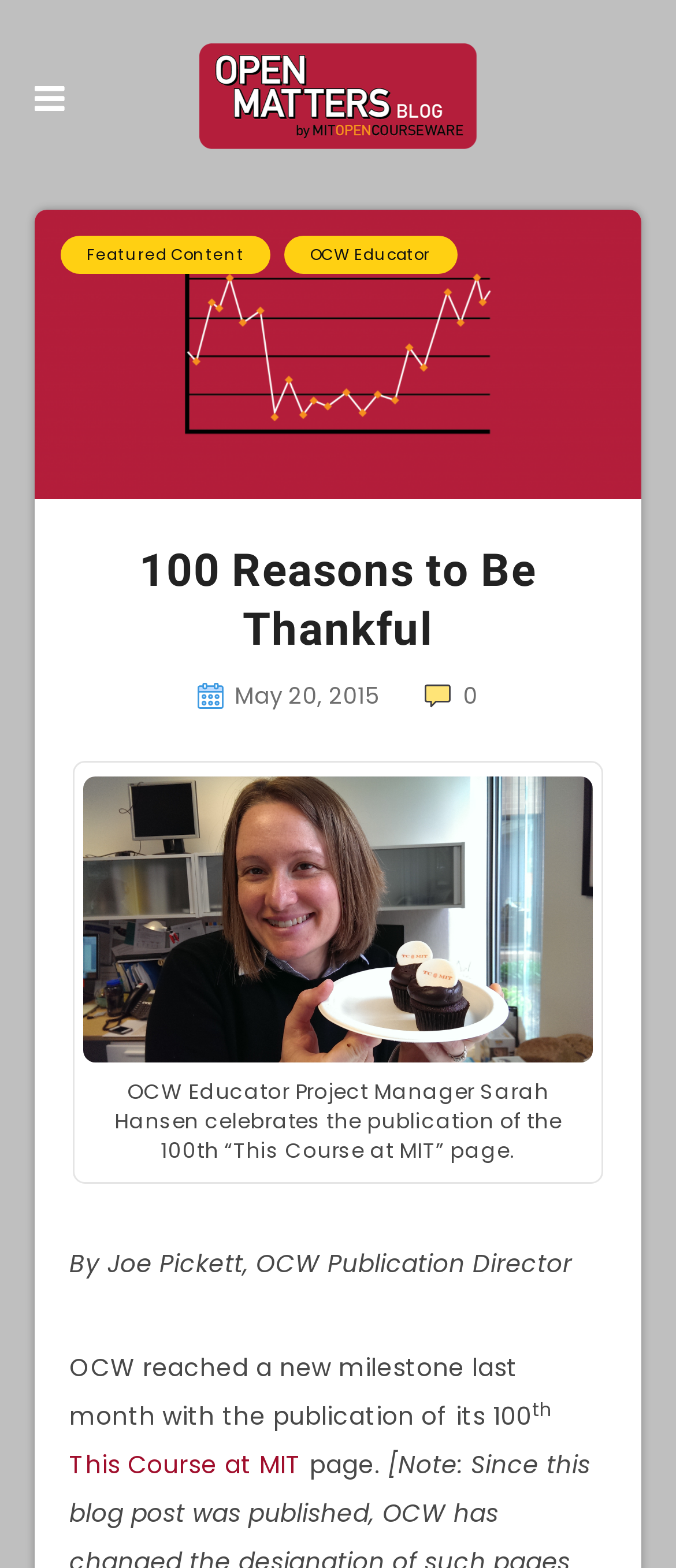Given the webpage screenshot, identify the bounding box of the UI element that matches this description: "Menu".

None